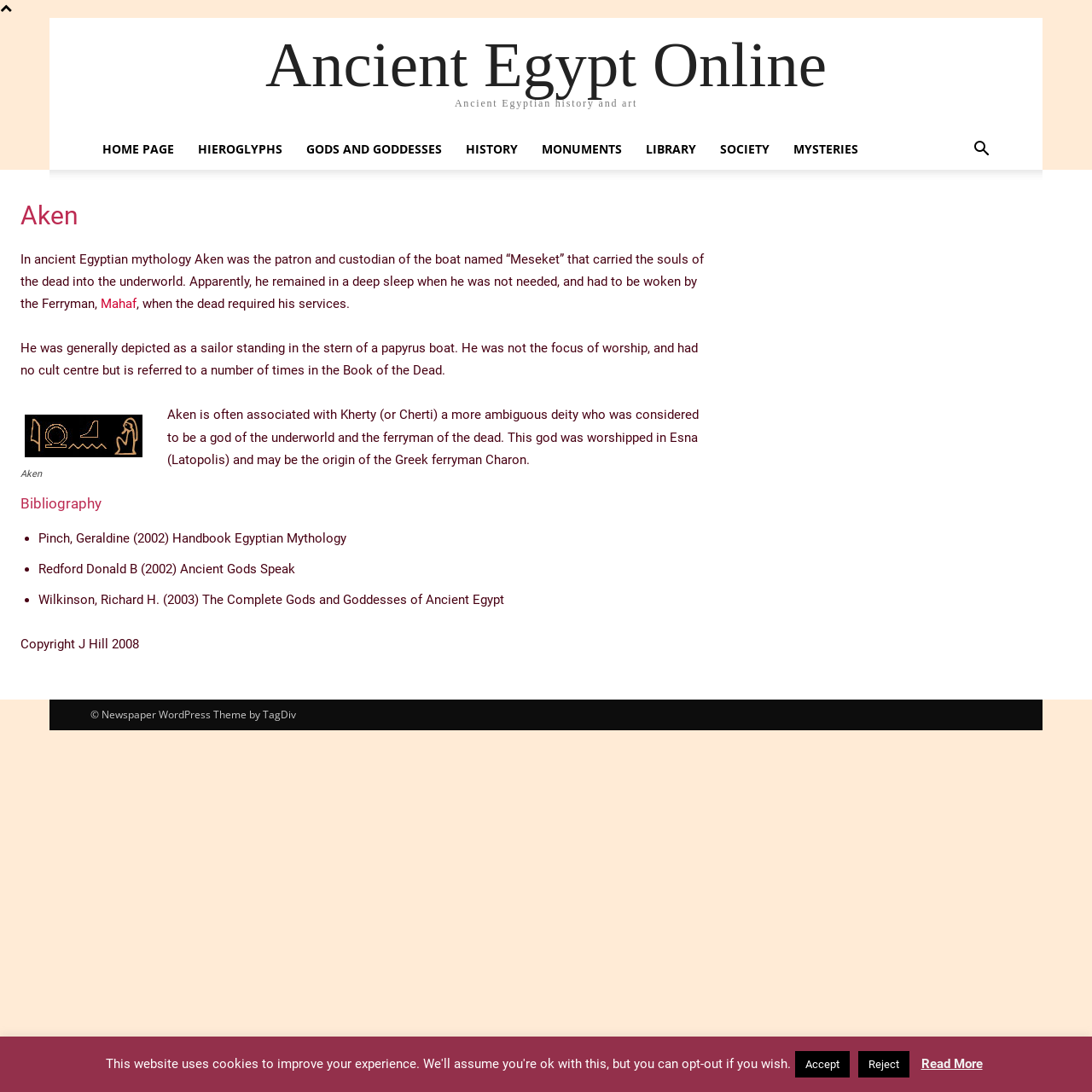What is the name of the ancient Egyptian mythology figure?
From the image, respond using a single word or phrase.

Aken